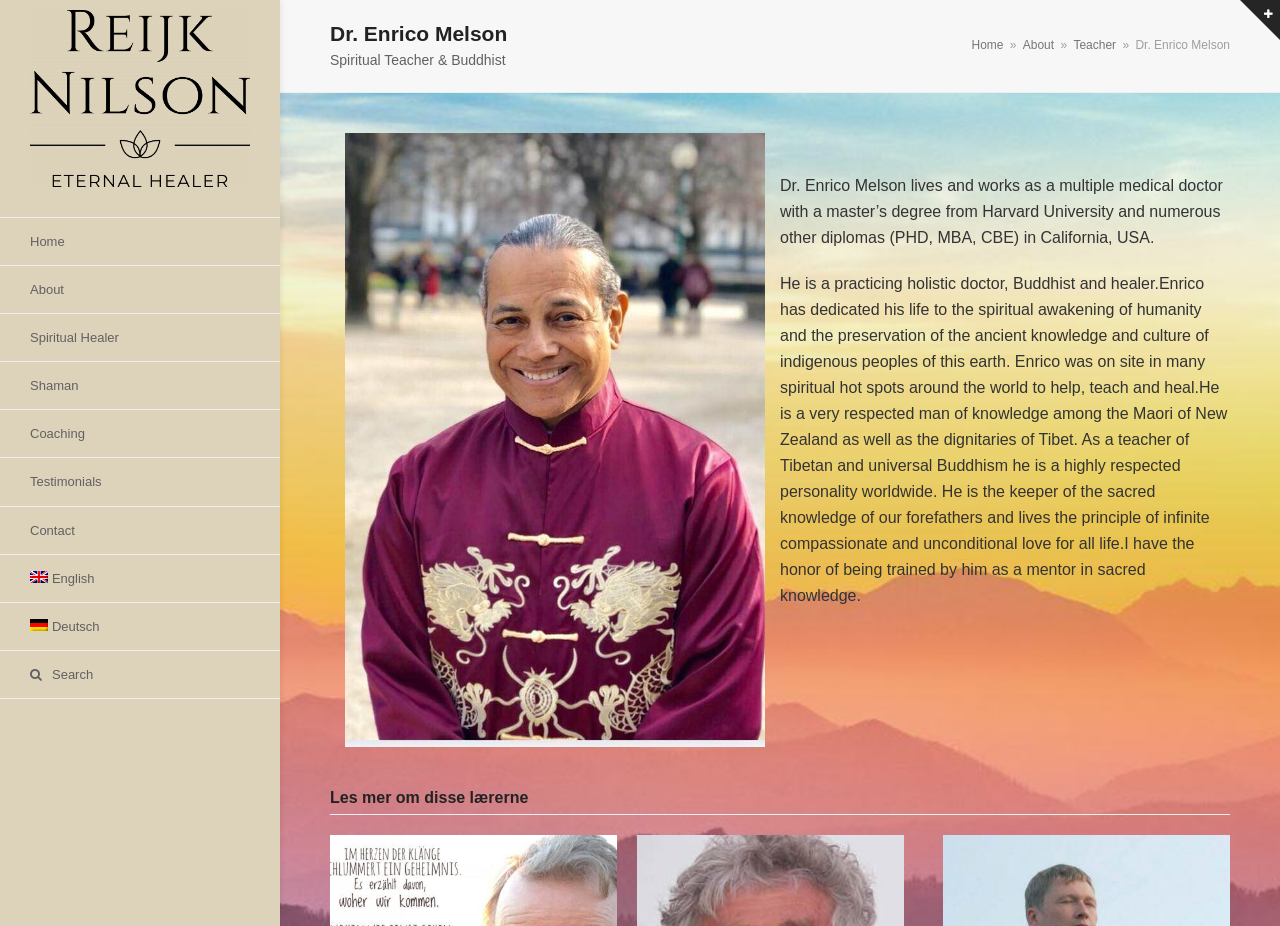What is Dr. Enrico Melson's profession?
Using the details shown in the screenshot, provide a comprehensive answer to the question.

Based on the webpage content, Dr. Enrico Melson is described as a multiple medical doctor with a master's degree from Harvard University and numerous other diplomas. This information is found in the article section of the webpage, which provides a brief biography of Dr. Melson.